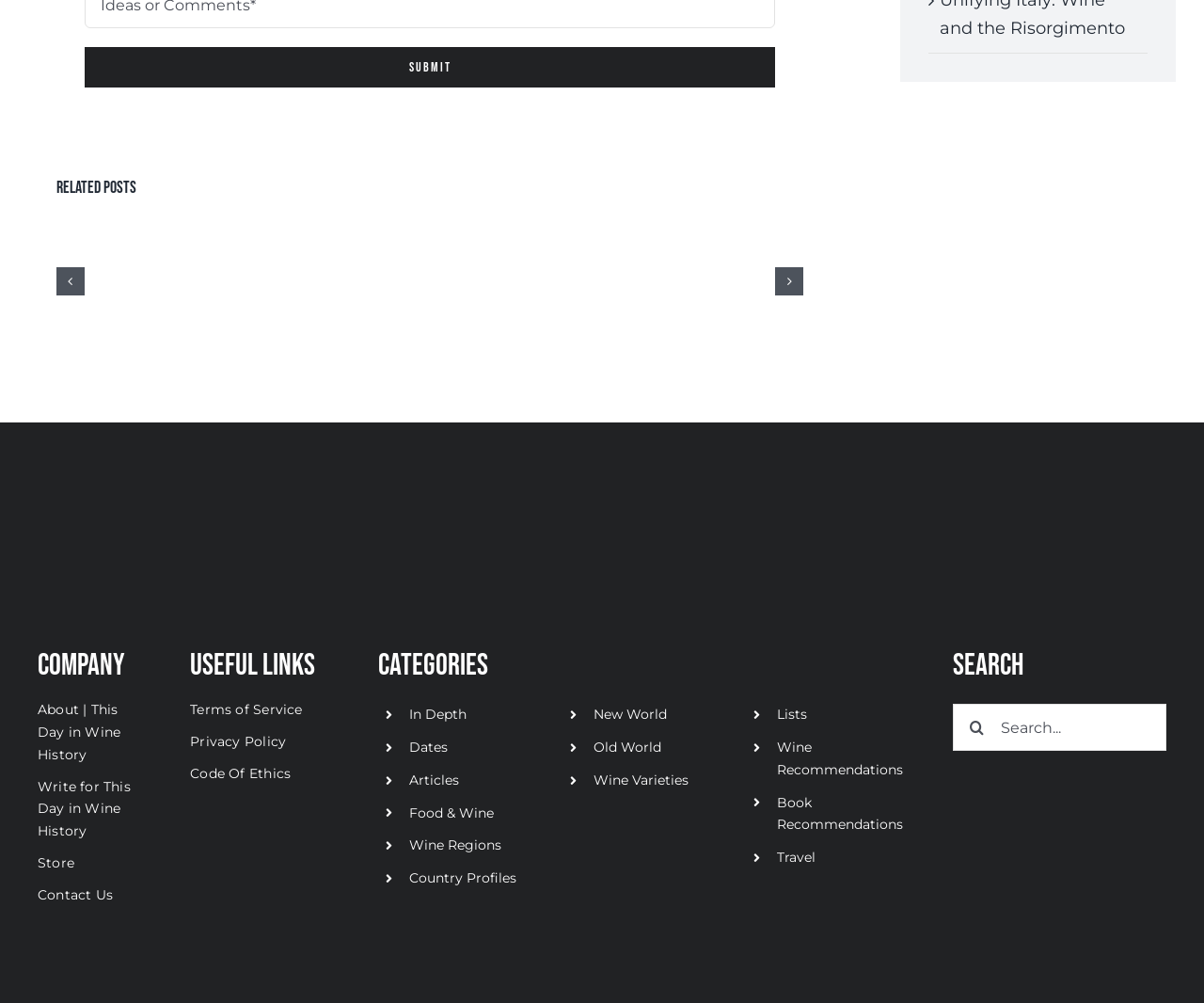Locate the bounding box coordinates of the element's region that should be clicked to carry out the following instruction: "select 'August 25' from the menu". The coordinates need to be four float numbers between 0 and 1, i.e., [left, top, right, bottom].

[0.047, 0.224, 0.174, 0.244]